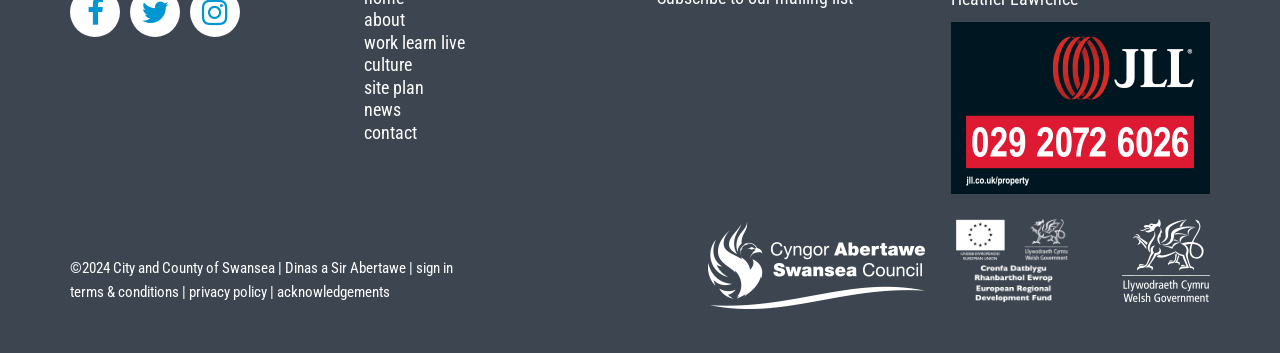Please determine the bounding box coordinates for the element with the description: "contact".

[0.284, 0.344, 0.487, 0.408]